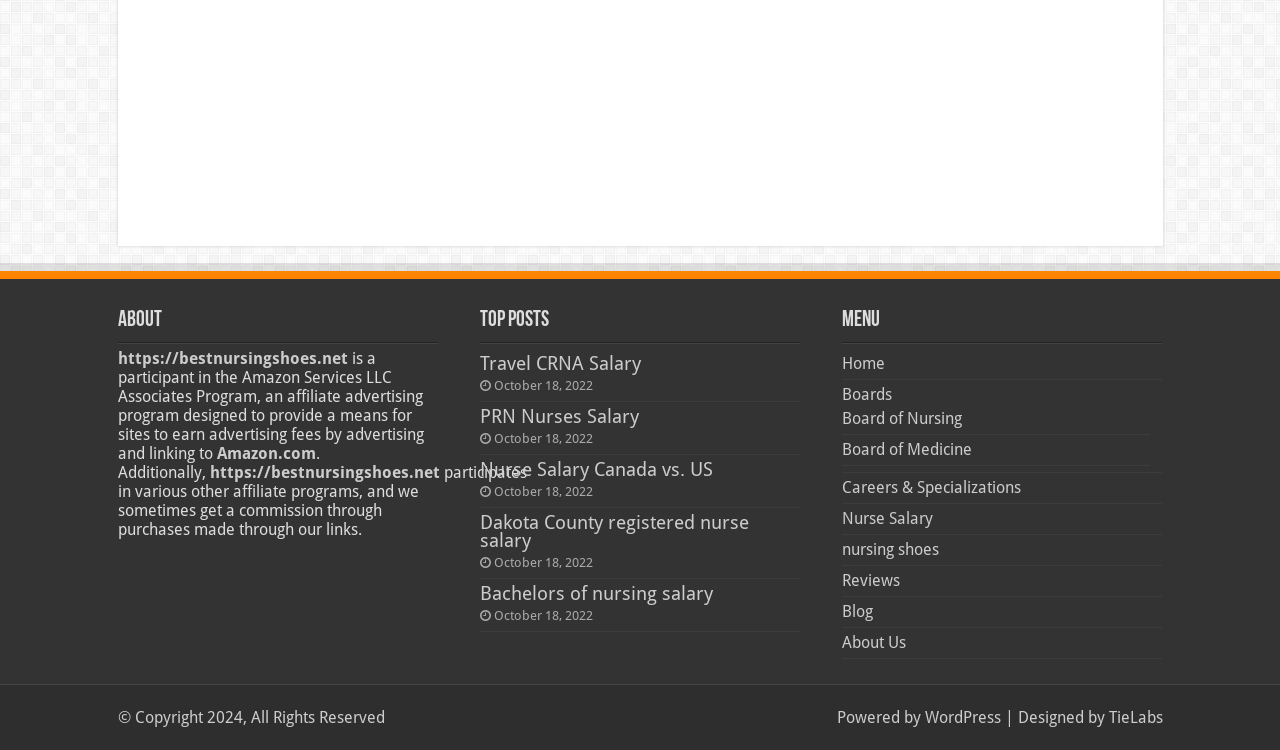Please determine the bounding box coordinates of the area that needs to be clicked to complete this task: 'Check the 'About Us' page'. The coordinates must be four float numbers between 0 and 1, formatted as [left, top, right, bottom].

[0.658, 0.844, 0.708, 0.869]